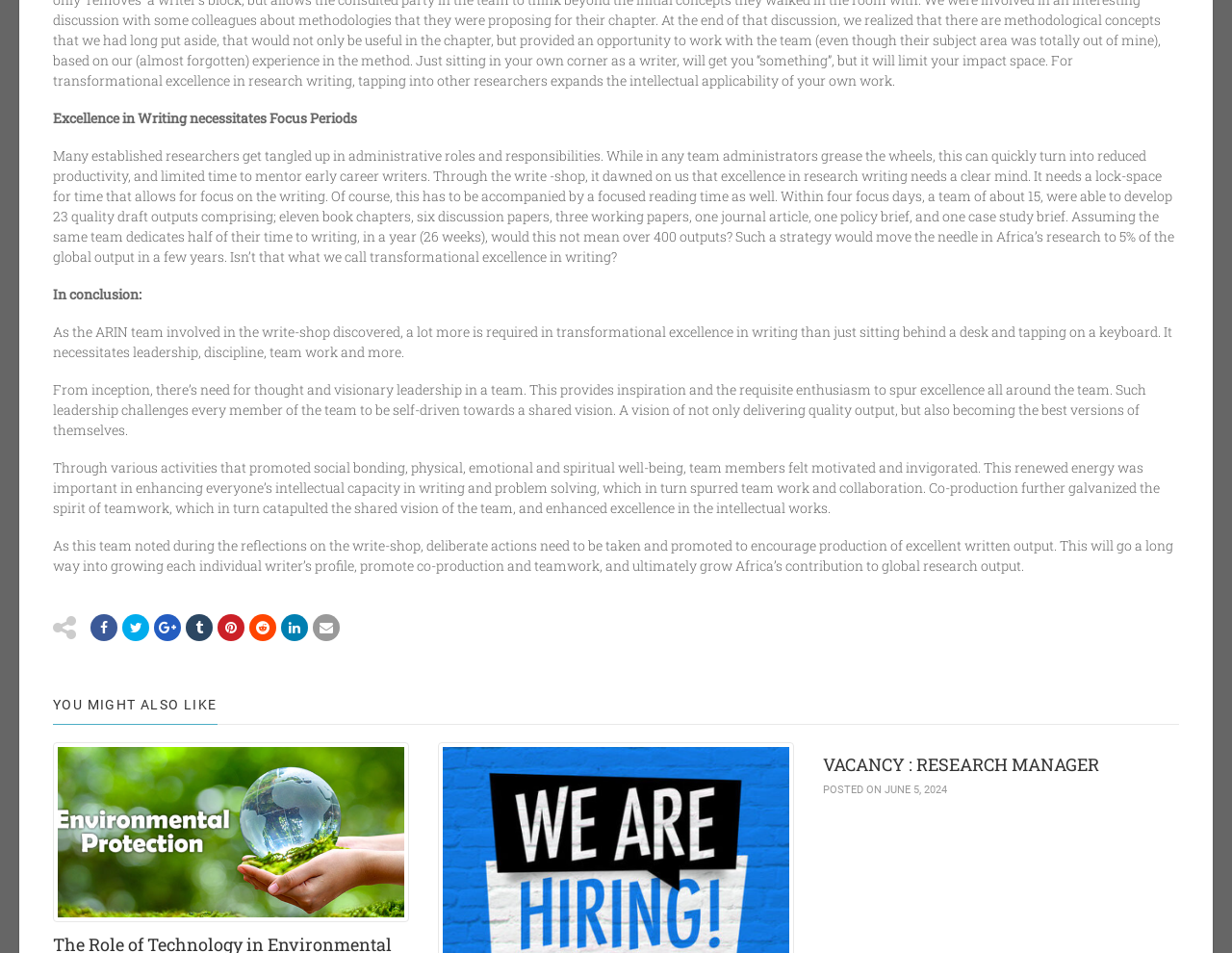Give a one-word or short-phrase answer to the following question: 
What is the title of the vacancy posted?

RESEARCH MANAGER